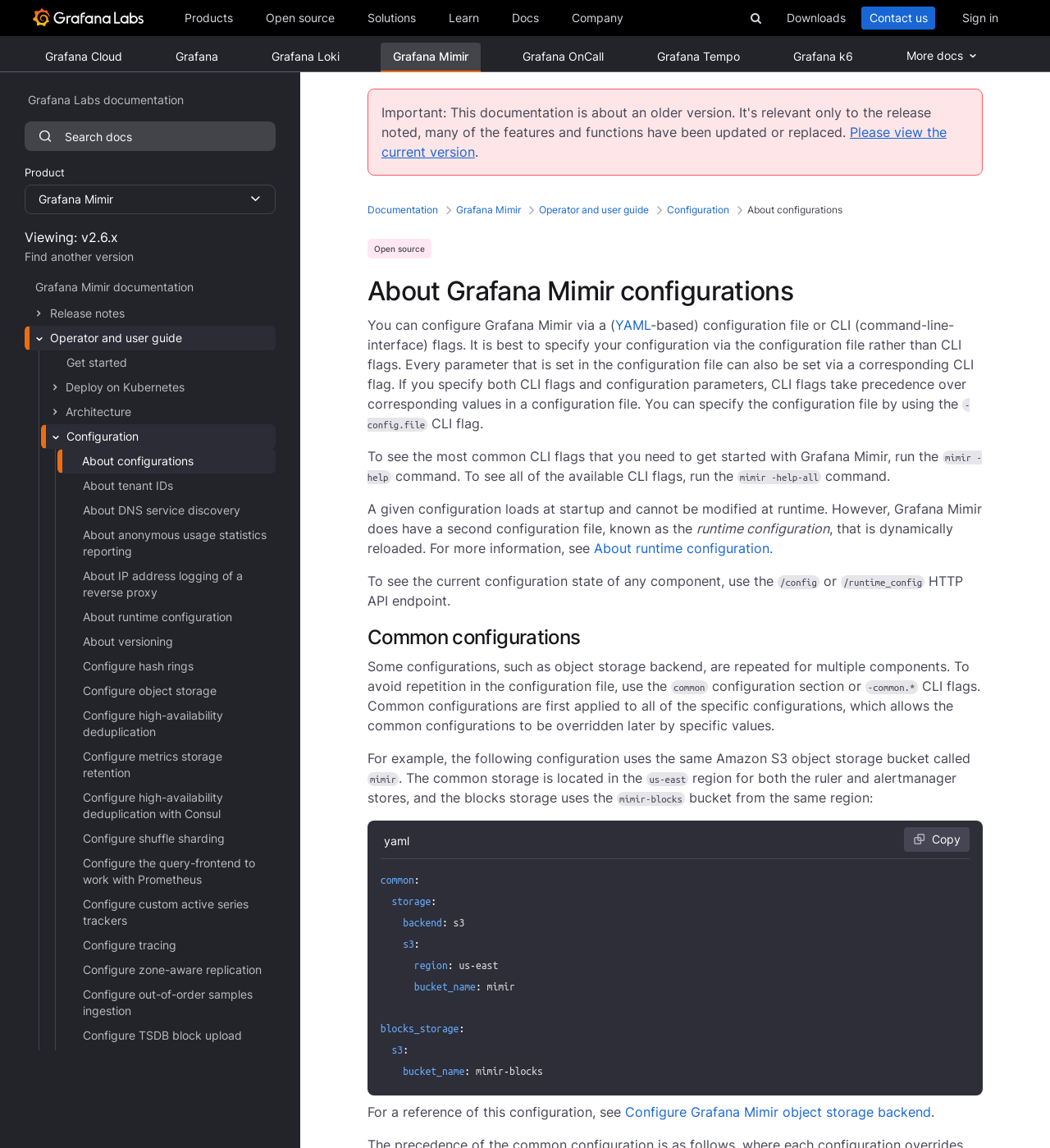Pinpoint the bounding box coordinates of the element to be clicked to execute the instruction: "Learn about Grafana Mimir".

[0.04, 0.181, 0.22, 0.222]